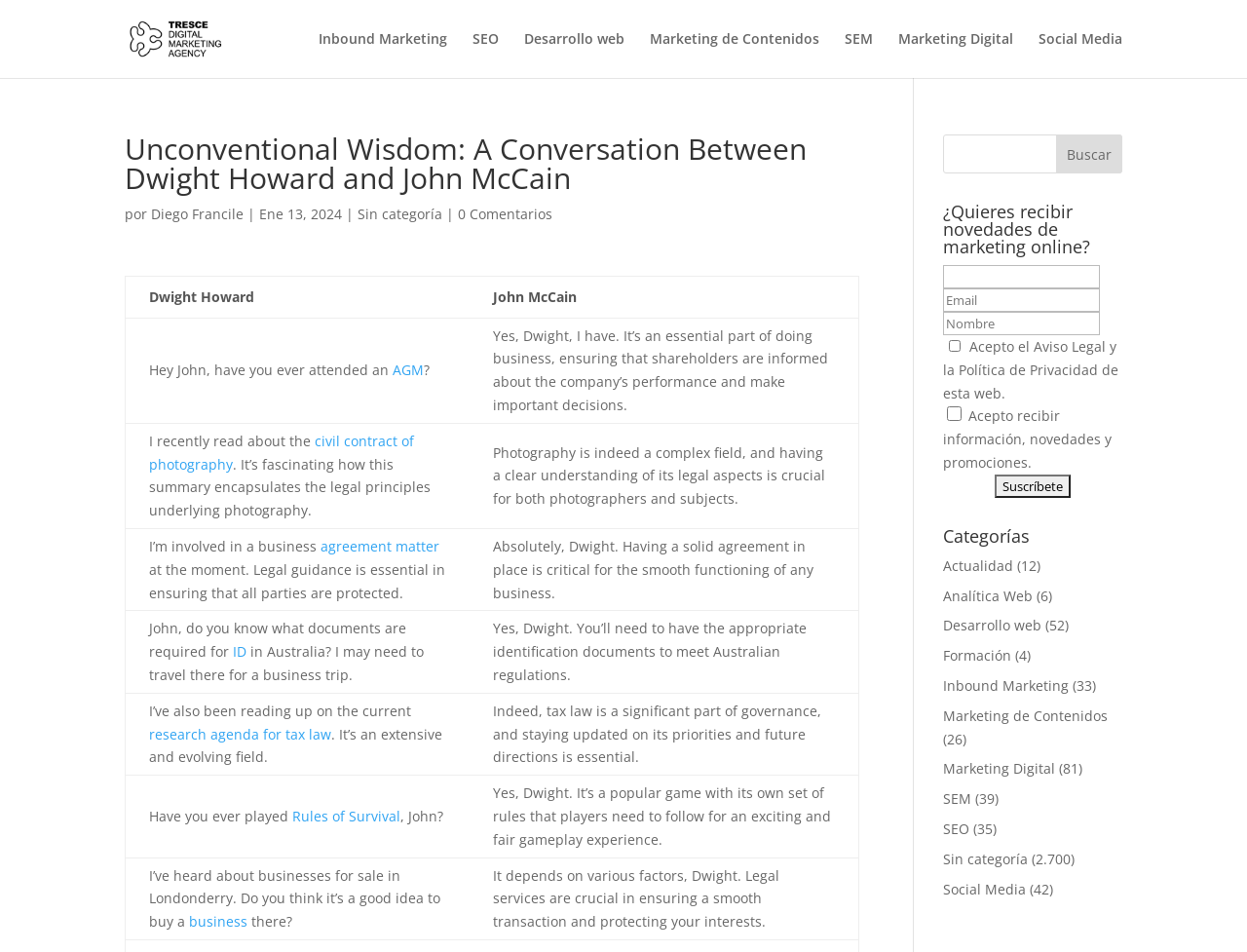What is the purpose of the search bar?
Answer the question with a detailed explanation, including all necessary information.

The search bar is located at the top right of the webpage, and it allows users to search for specific topics or keywords within the blog.